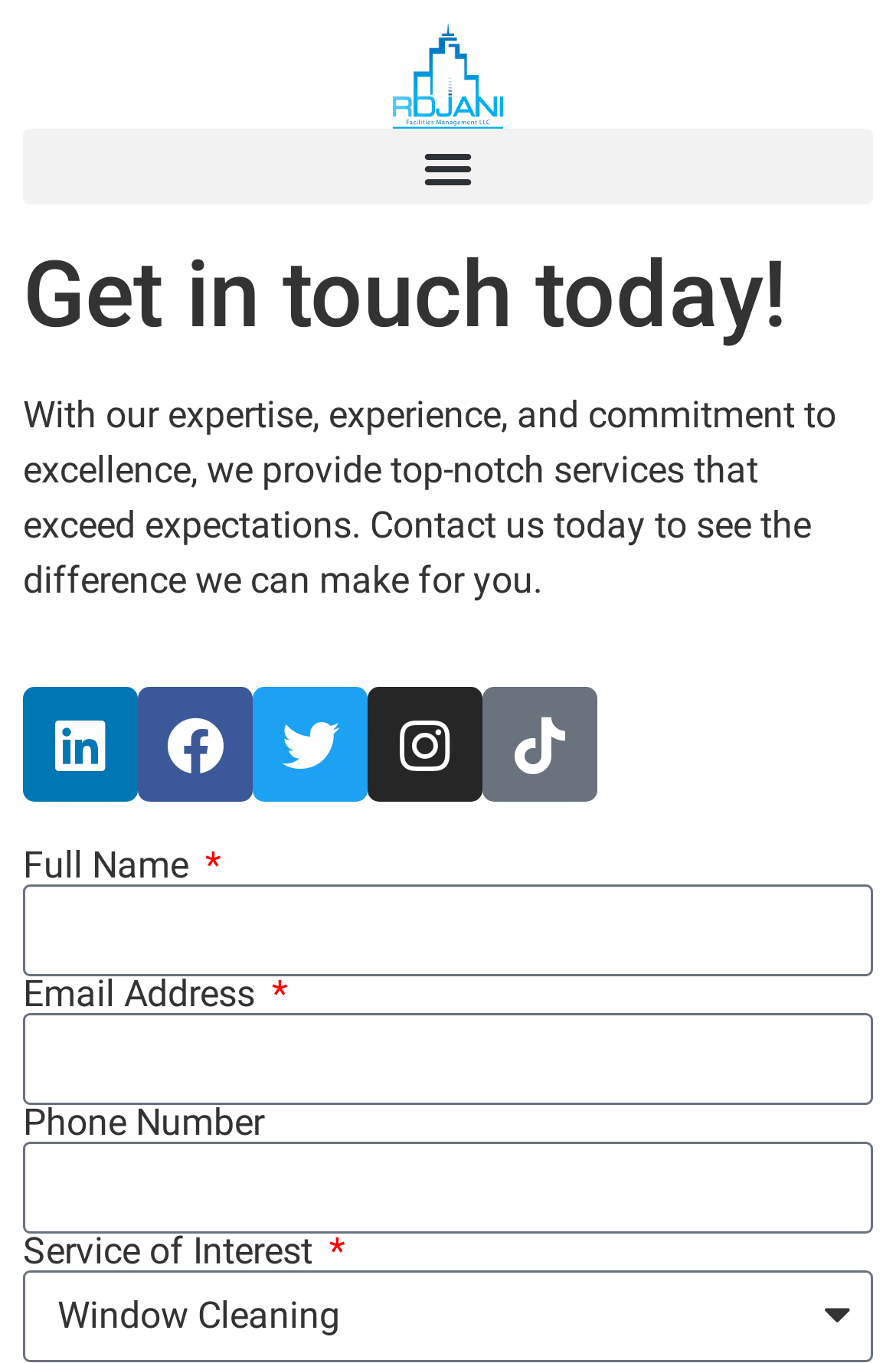Locate the bounding box coordinates of the segment that needs to be clicked to meet this instruction: "Enter Full Name".

[0.026, 0.65, 0.974, 0.717]